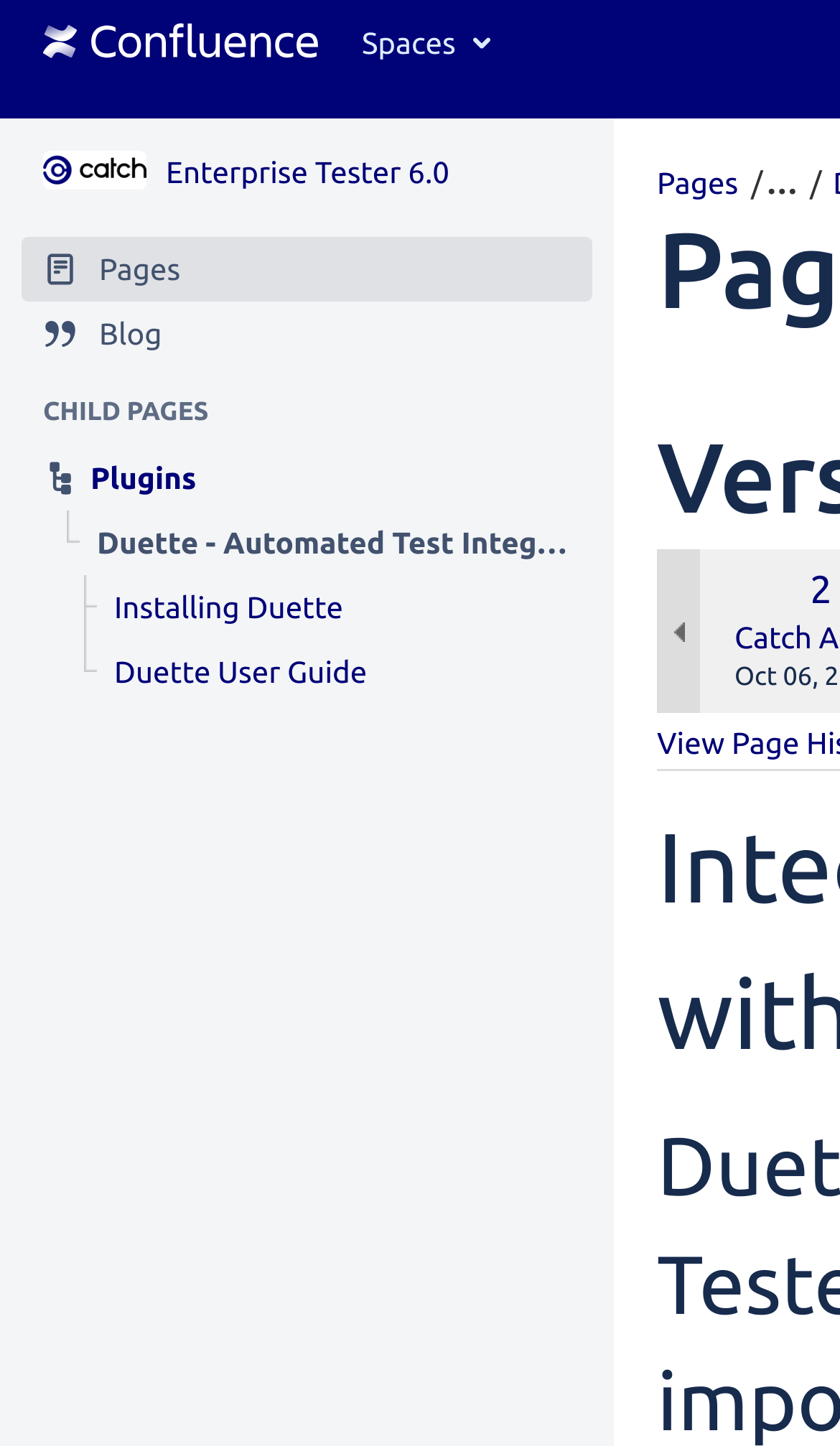Based on the provided description, "Installing Duette", find the bounding box of the corresponding UI element in the screenshot.

[0.128, 0.397, 0.705, 0.442]